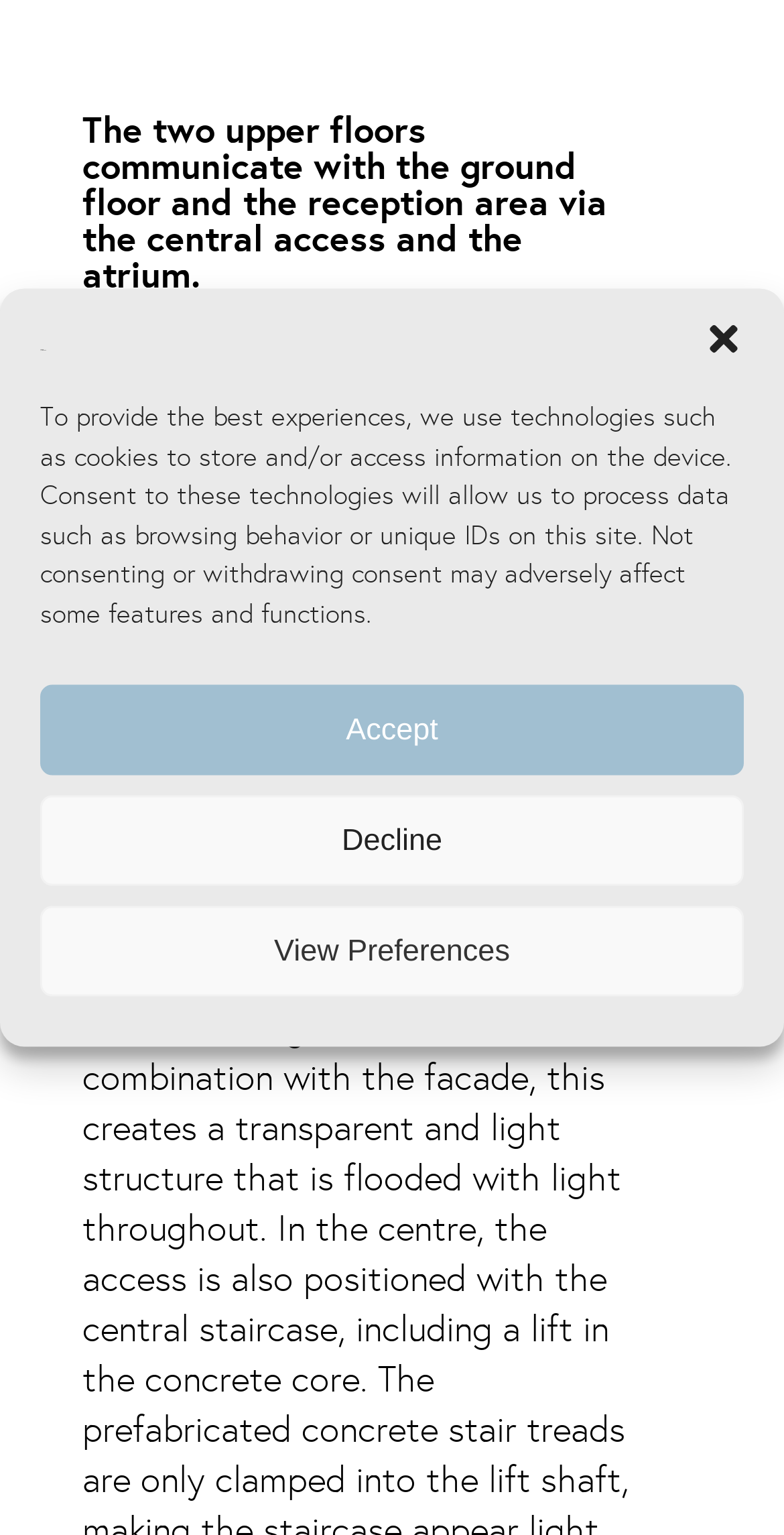Bounding box coordinates are specified in the format (top-left x, top-left y, bottom-right x, bottom-right y). All values are floating point numbers bounded between 0 and 1. Please provide the bounding box coordinate of the region this sentence describes: View Preferences

[0.051, 0.59, 0.949, 0.649]